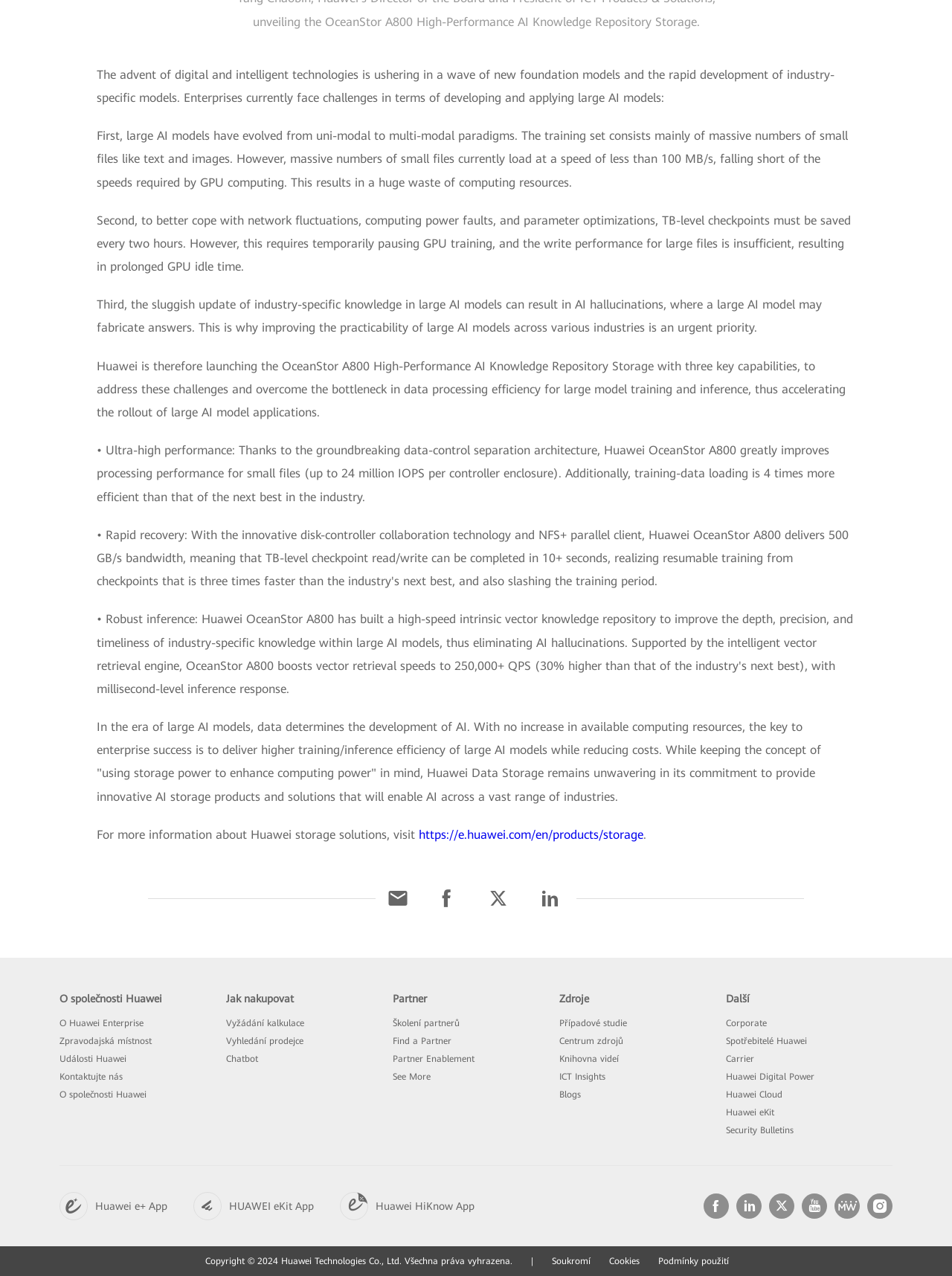What is the key to enterprise success in the era of large AI models?
Please provide a detailed and comprehensive answer to the question.

The webpage states that with no increase in available computing resources, the key to enterprise success is to deliver higher training/inference efficiency of large AI models while reducing costs.